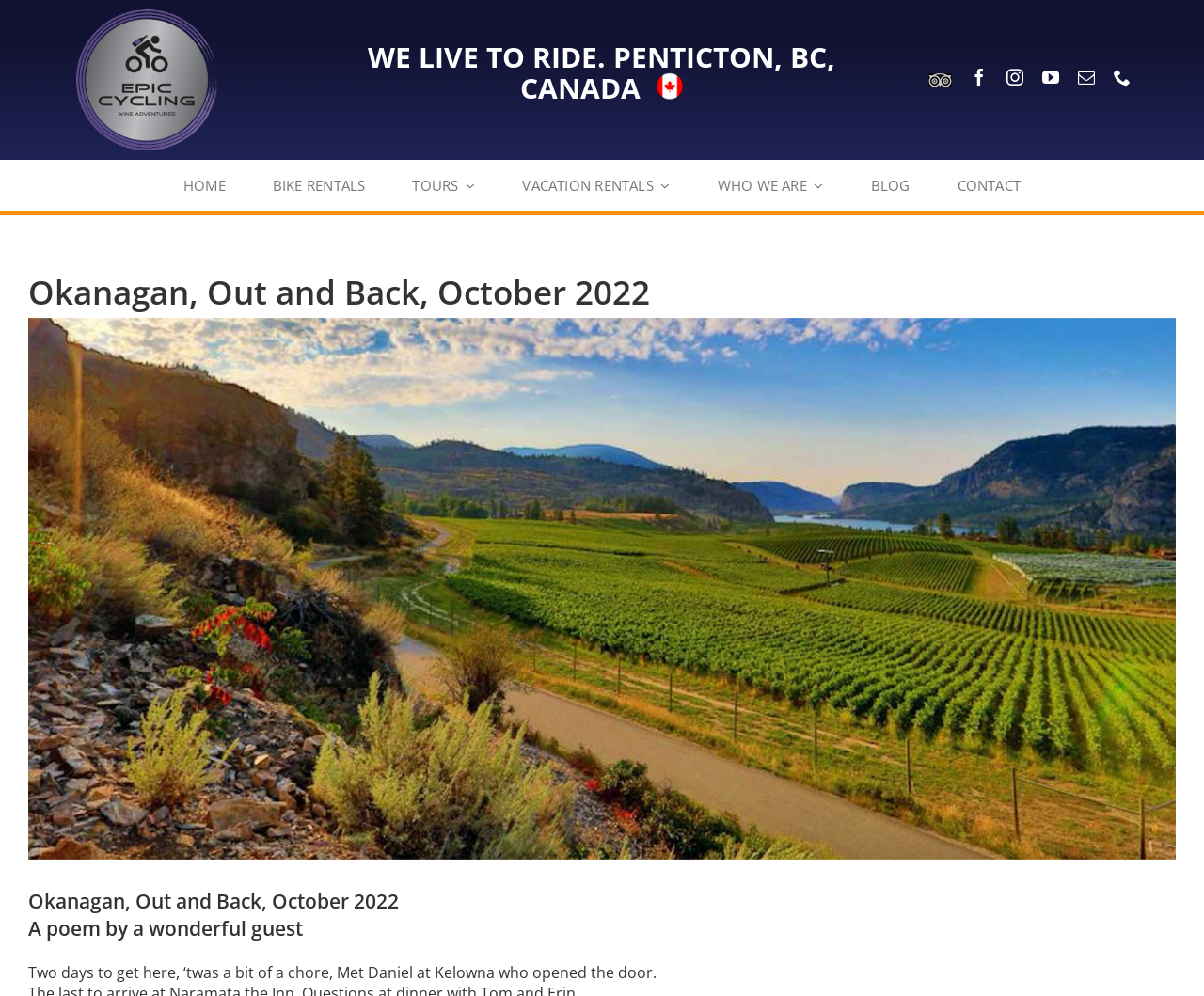Please identify the bounding box coordinates of the region to click in order to complete the task: "Go to the HOME page". The coordinates must be four float numbers between 0 and 1, specified as [left, top, right, bottom].

[0.152, 0.161, 0.187, 0.212]